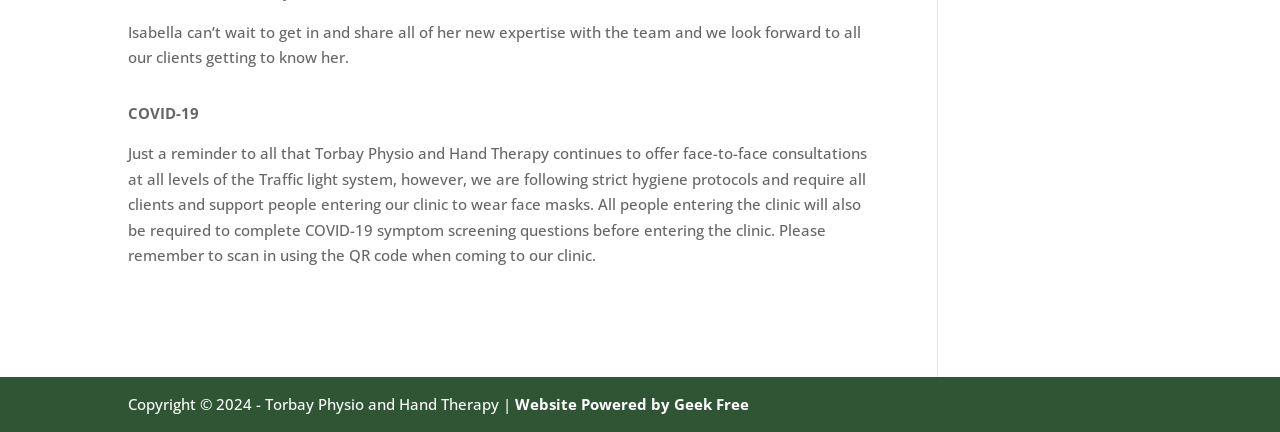Identify the bounding box coordinates for the UI element described as: "Website Powered by Geek Free".

[0.402, 0.912, 0.585, 0.958]